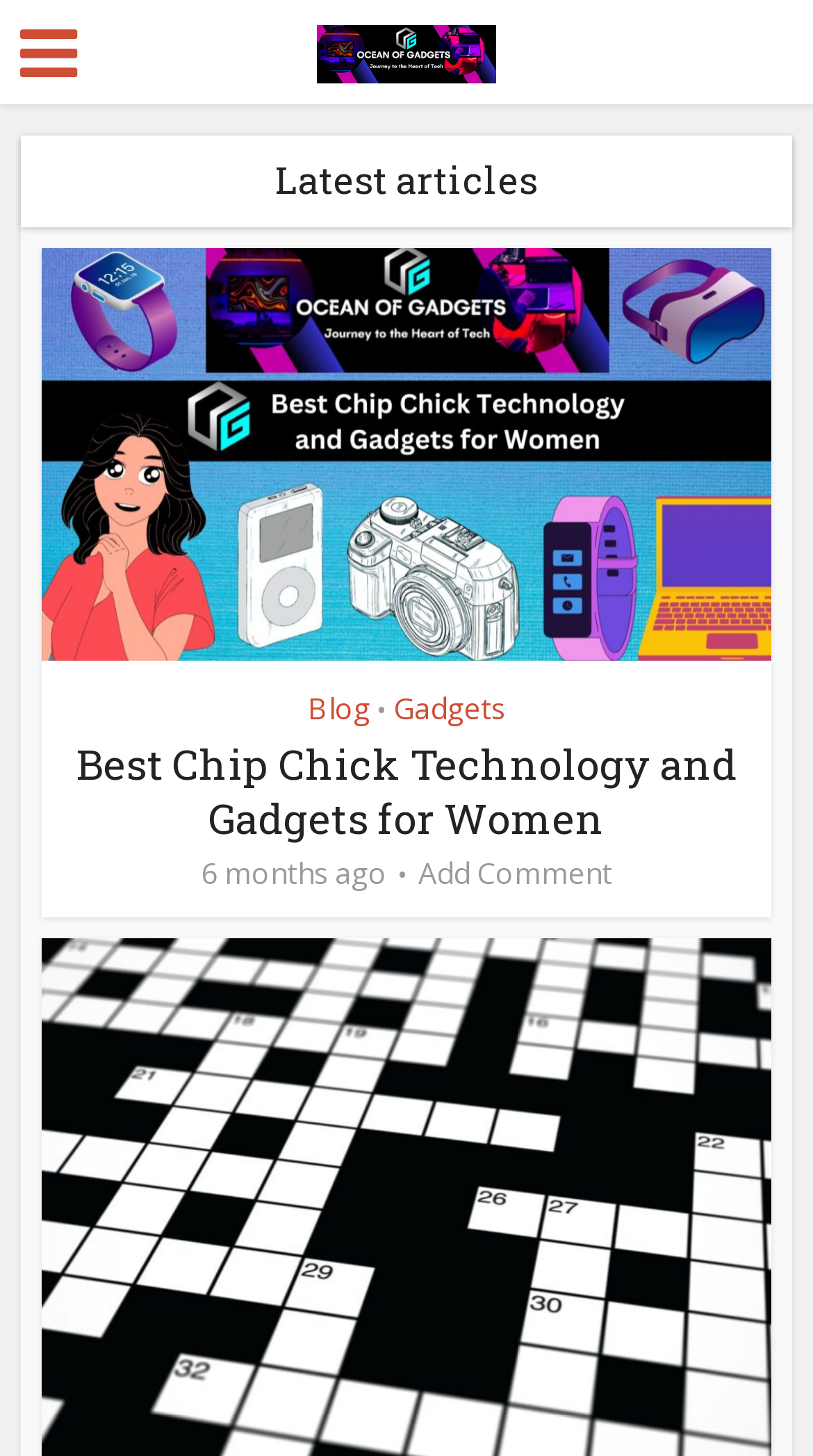Answer this question using a single word or a brief phrase:
How many months ago was the article published?

6 months